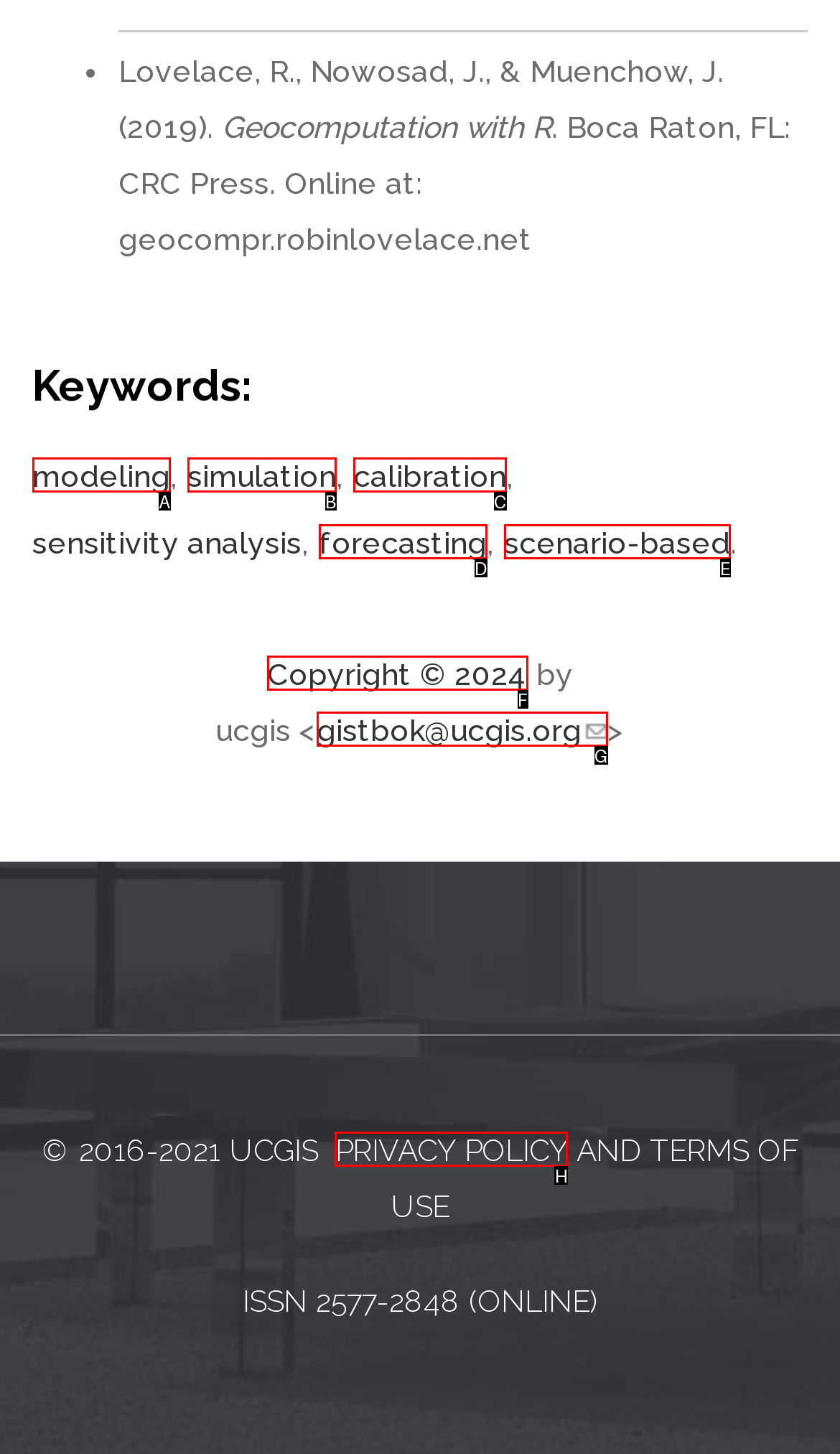Using the element description: Contact us, select the HTML element that matches best. Answer with the letter of your choice.

None